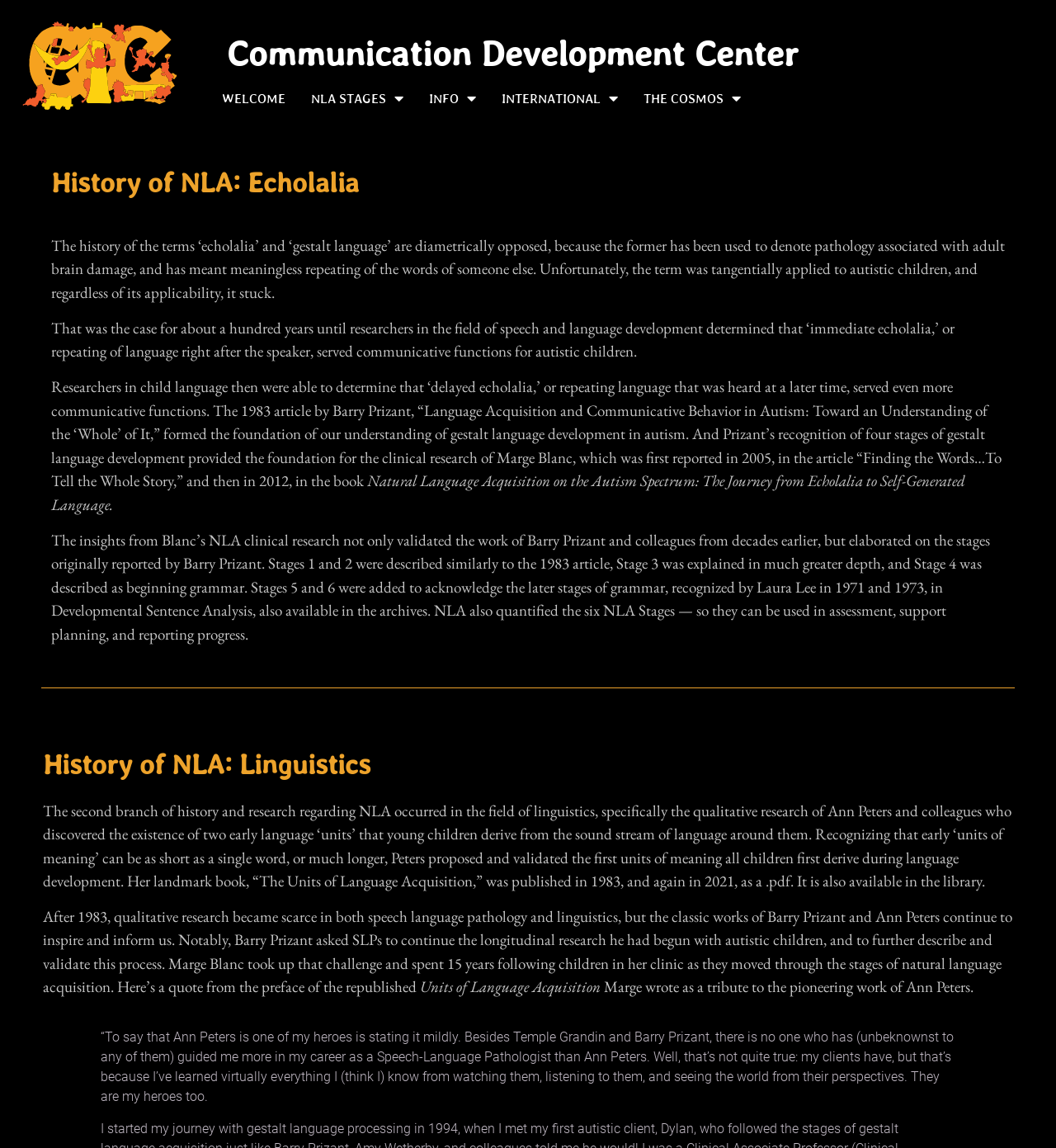Who wrote the 1983 article on language acquisition?
Carefully analyze the image and provide a thorough answer to the question.

According to the webpage content, Barry Prizant wrote the 1983 article 'Language Acquisition and Communicative Behavior in Autism: Toward an Understanding of the ‘Whole’ of It', which formed the foundation of our understanding of gestalt language development in autism.